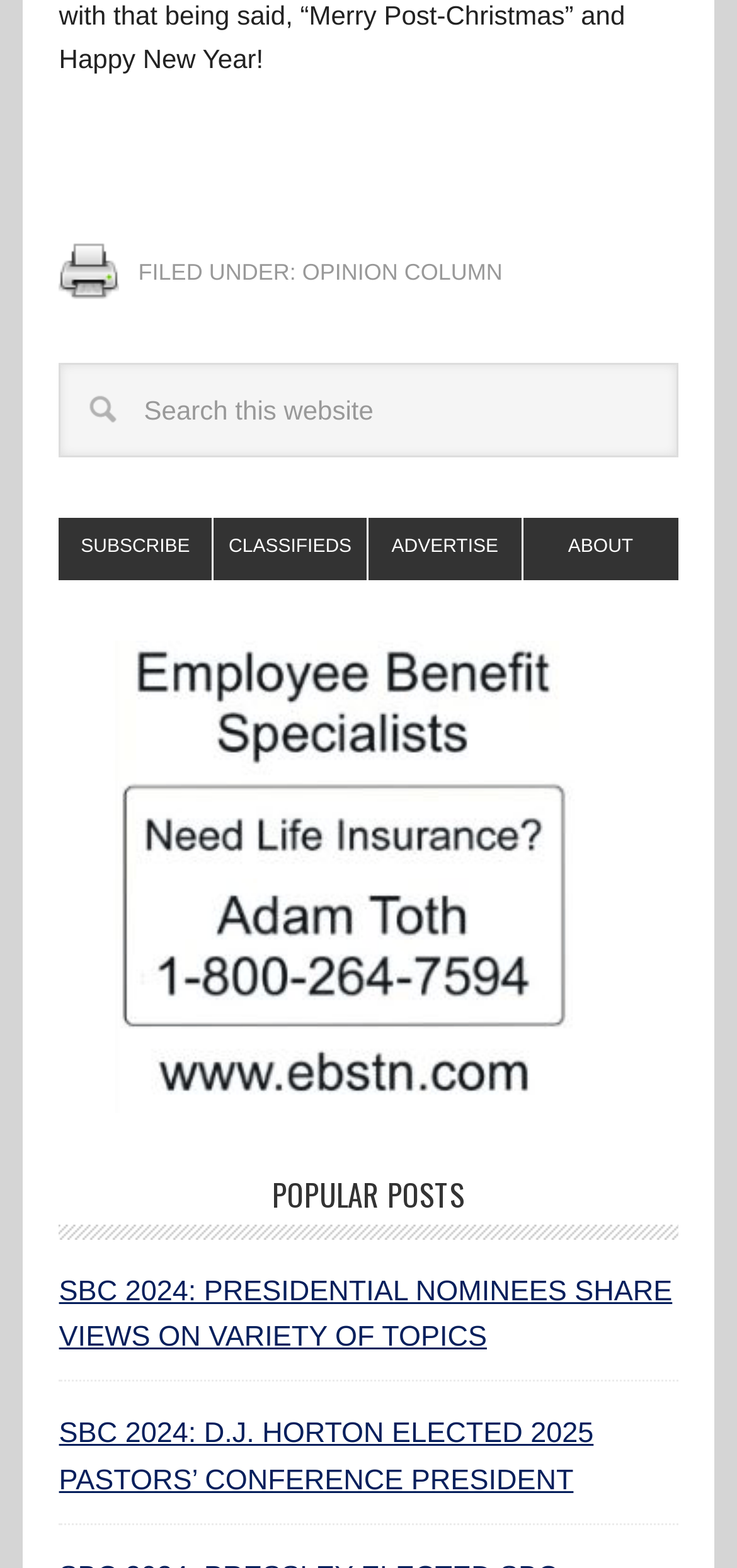Identify the bounding box coordinates of the element to click to follow this instruction: 'Search this website'. Ensure the coordinates are four float values between 0 and 1, provided as [left, top, right, bottom].

[0.08, 0.232, 0.92, 0.292]